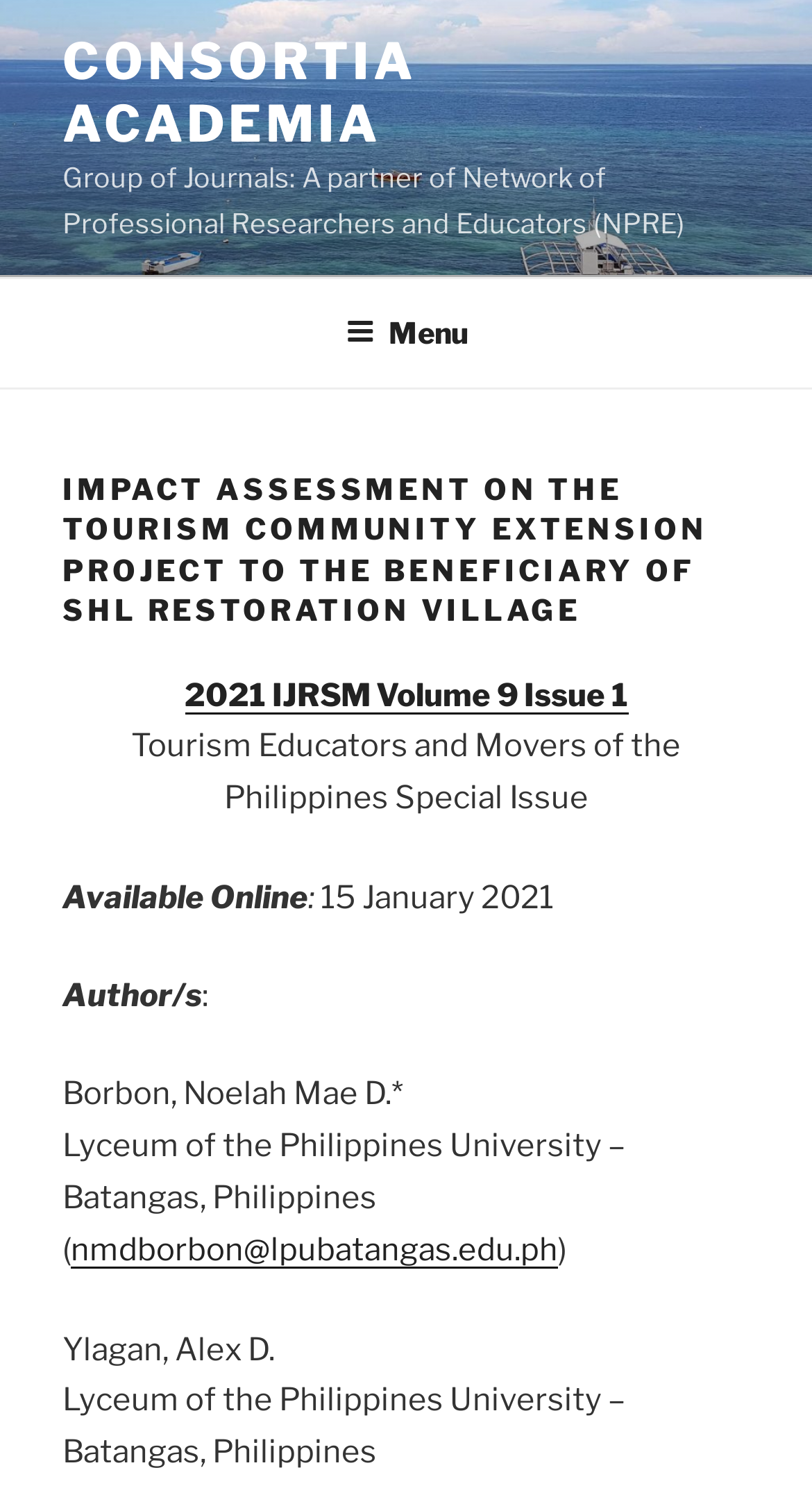What is the email address of the author?
Relying on the image, give a concise answer in one word or a brief phrase.

nmdborbon@lpubatangas.edu.ph